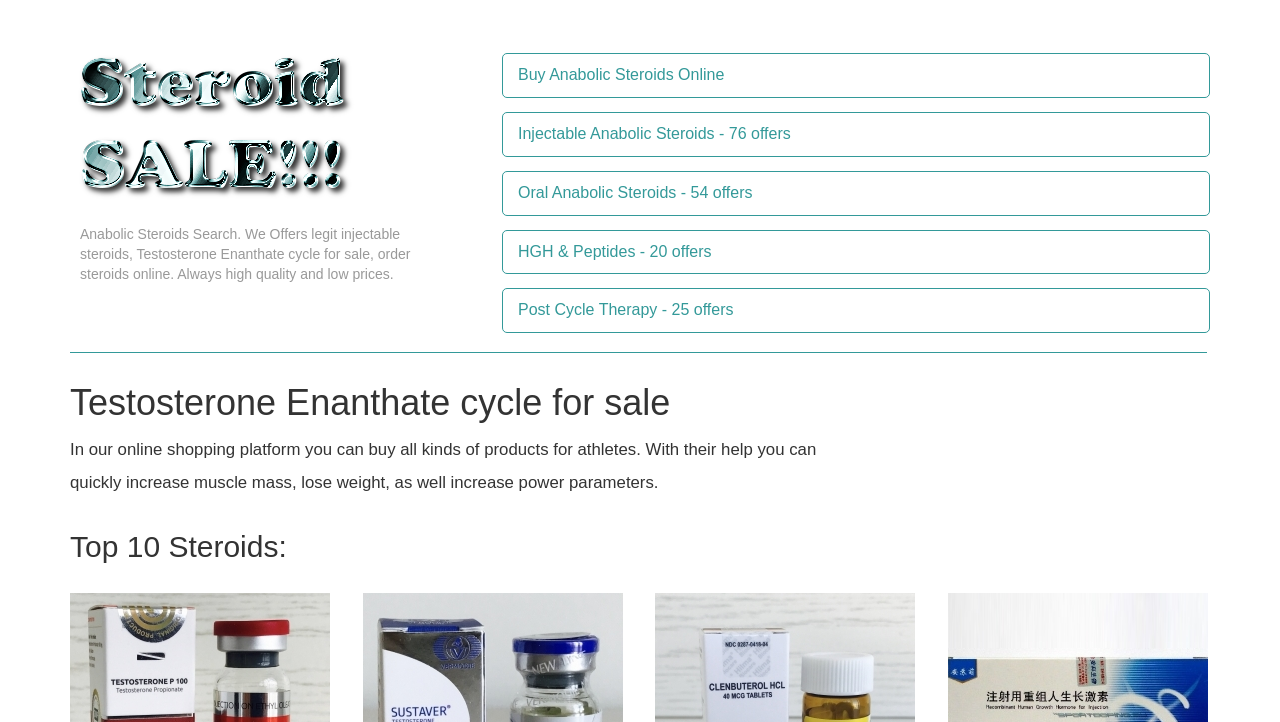Find the bounding box of the web element that fits this description: "Buy Anabolic Steroids Online".

[0.392, 0.073, 0.945, 0.136]